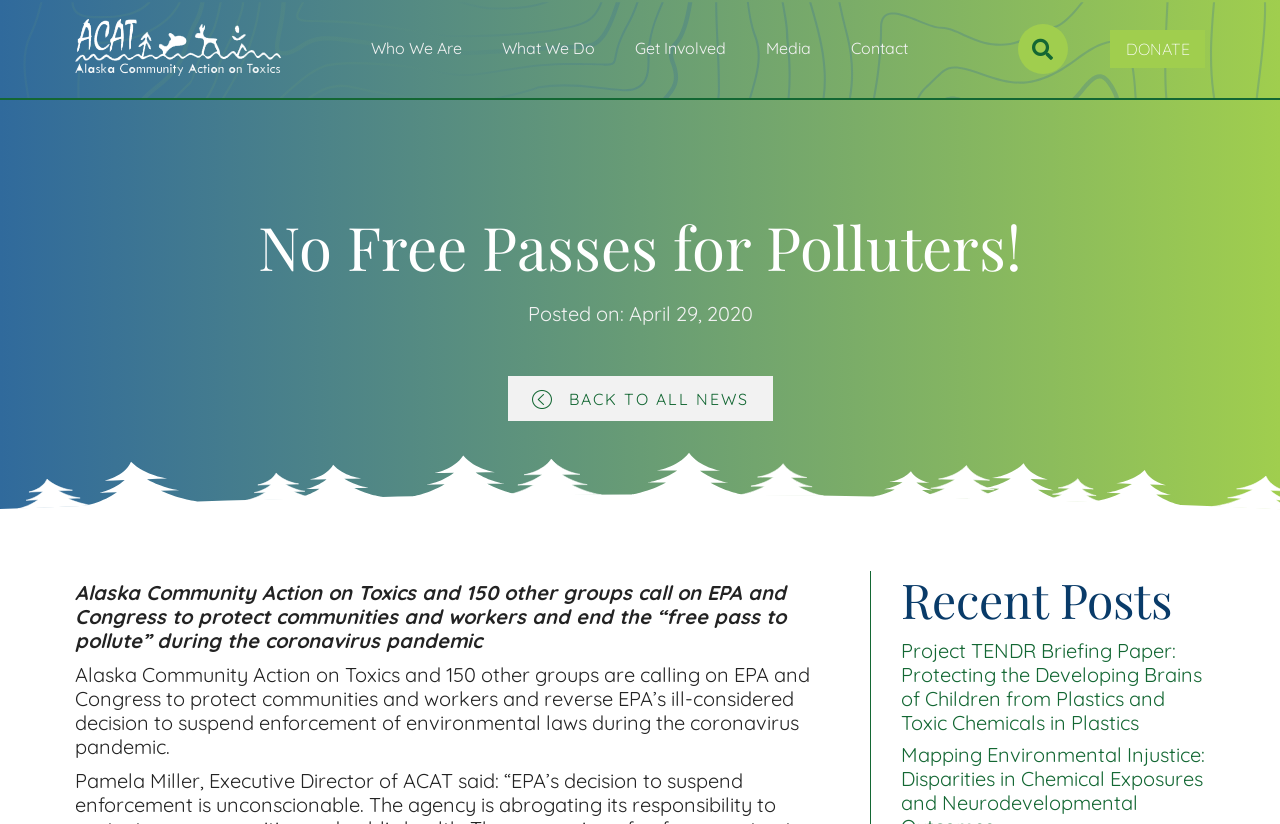Can you determine the main header of this webpage?

No Free Passes for Polluters!